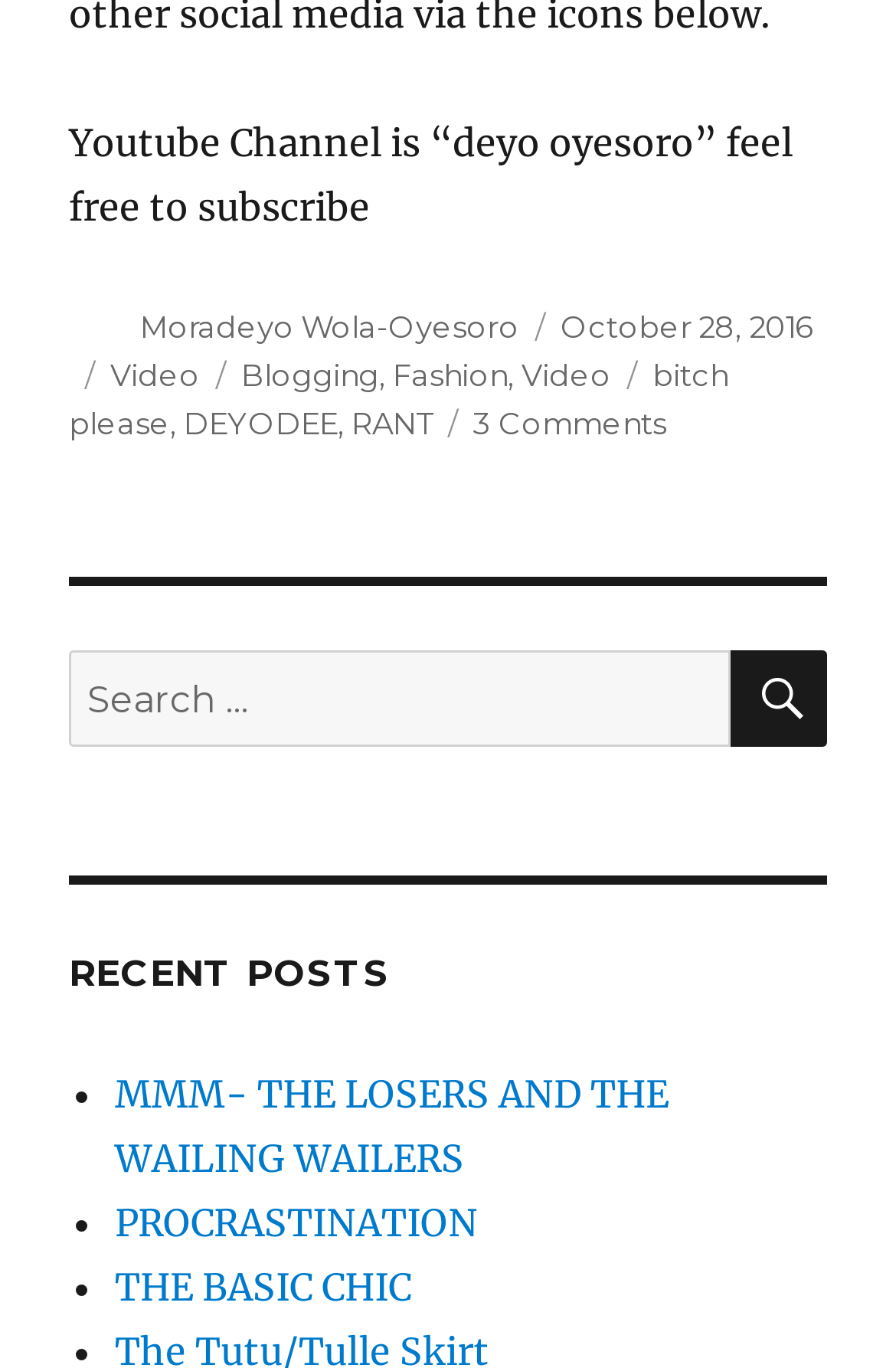What categories does the post belong to?
Answer the question with just one word or phrase using the image.

Blogging, Fashion, Video